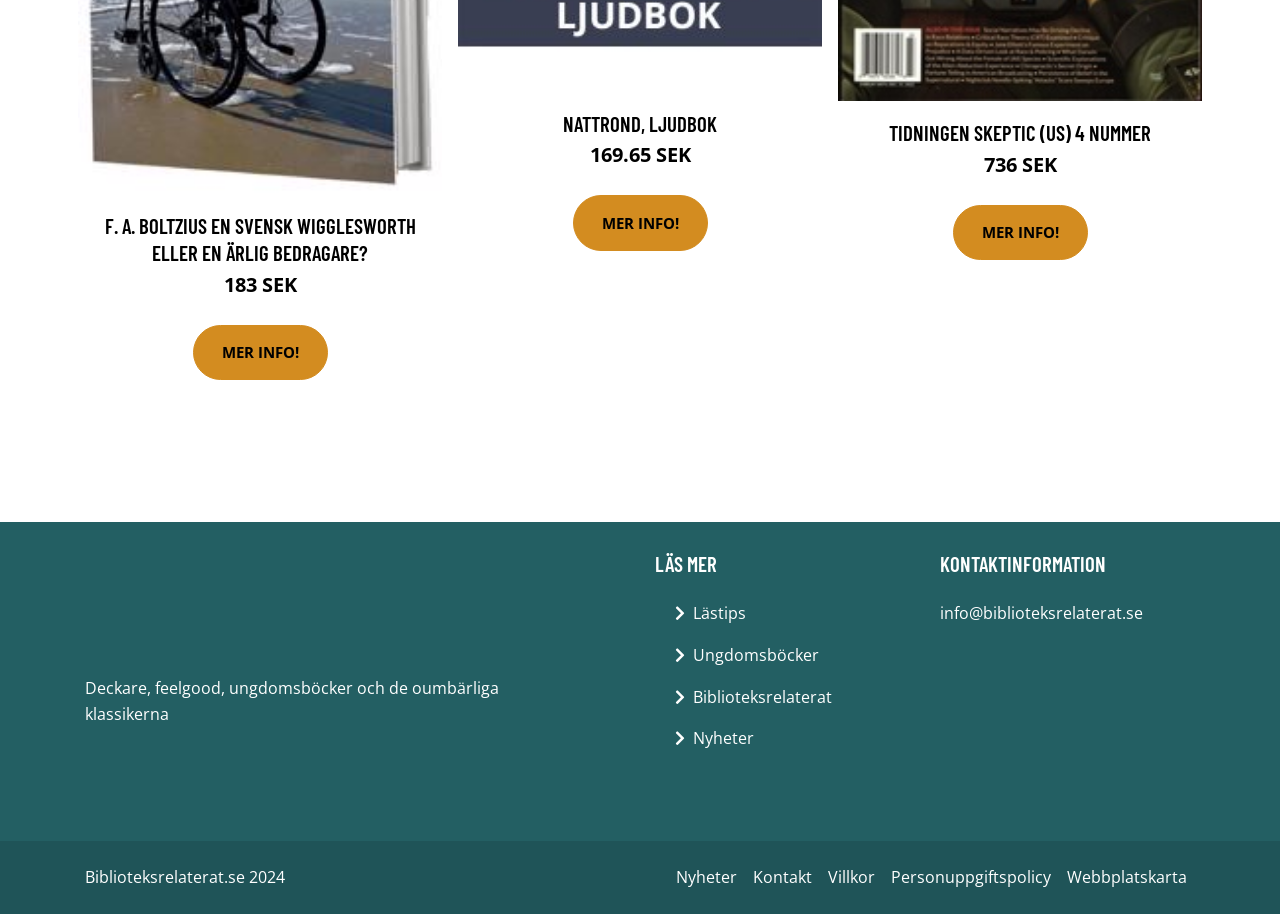What is the year mentioned in the copyright section?
Provide an in-depth and detailed answer to the question.

I found the 'Biblioteksrelaterat.se' section and the year '2024' mentioned next to it, which is the copyright year.